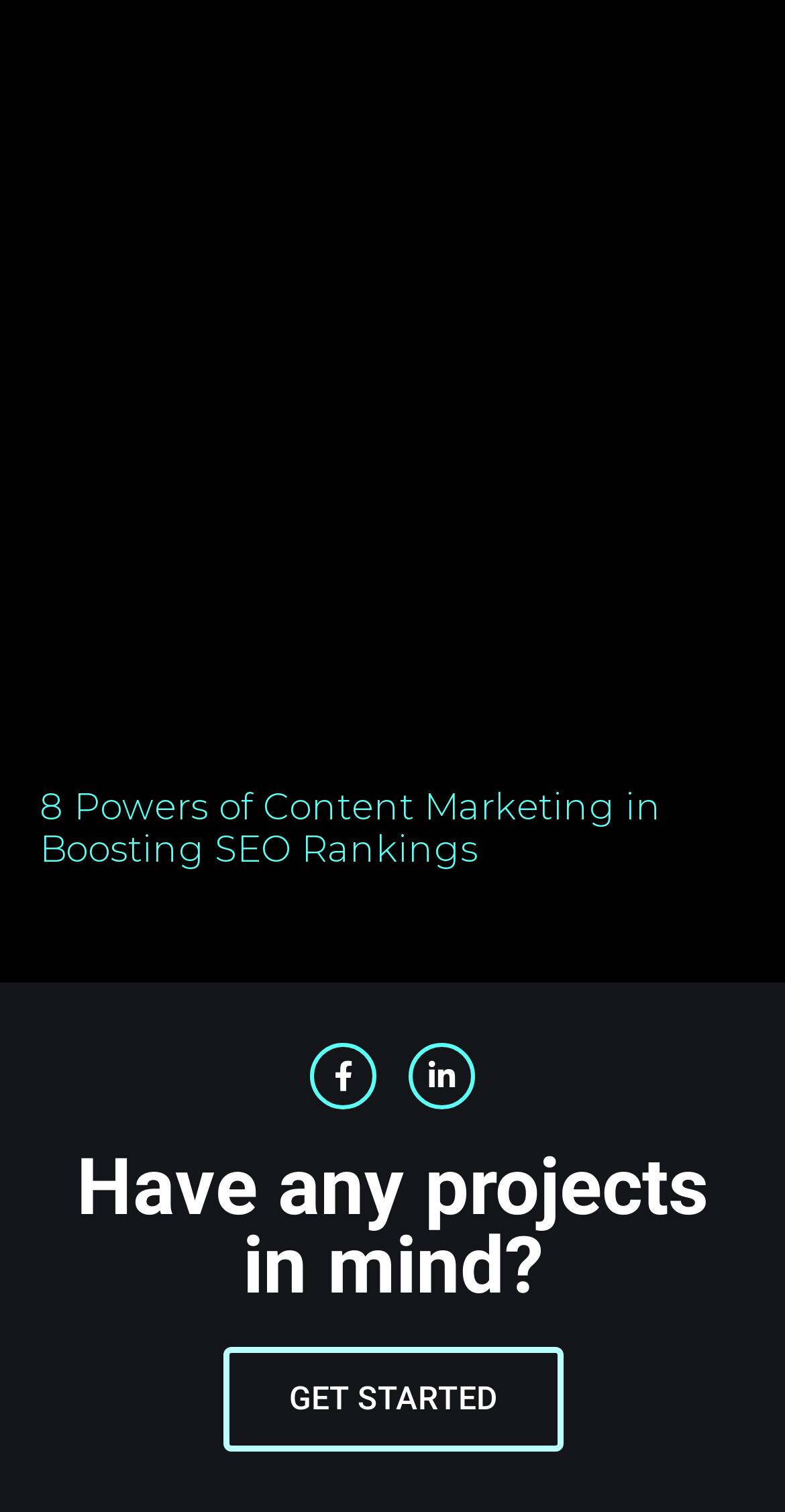Show the bounding box coordinates for the HTML element as described: "Linkedin-in".

[0.521, 0.69, 0.605, 0.734]